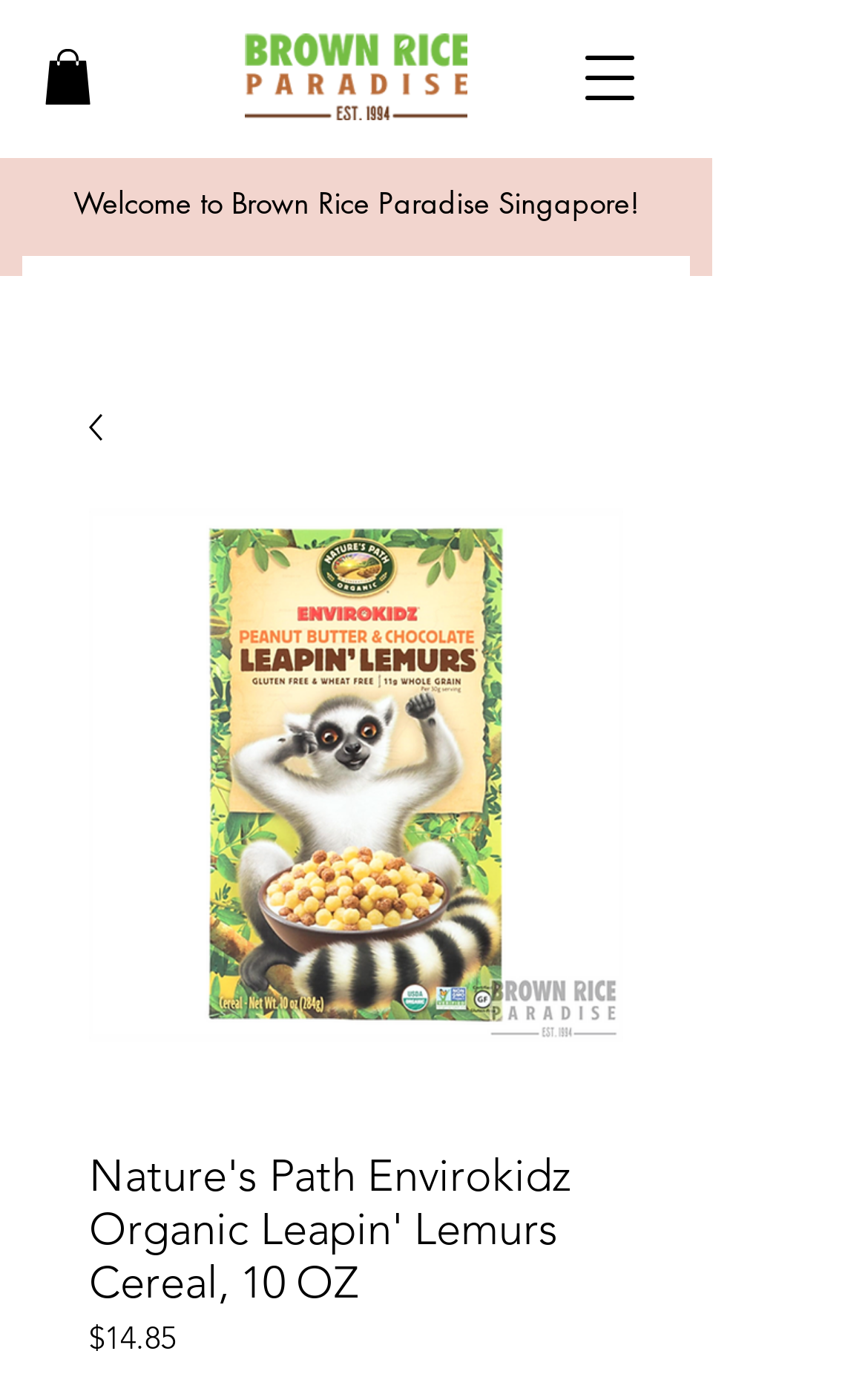What is the logo image filename?
Carefully analyze the image and provide a thorough answer to the question.

I found the image element with the filename 'Brp-Logo.png' which is likely the logo image of the website.